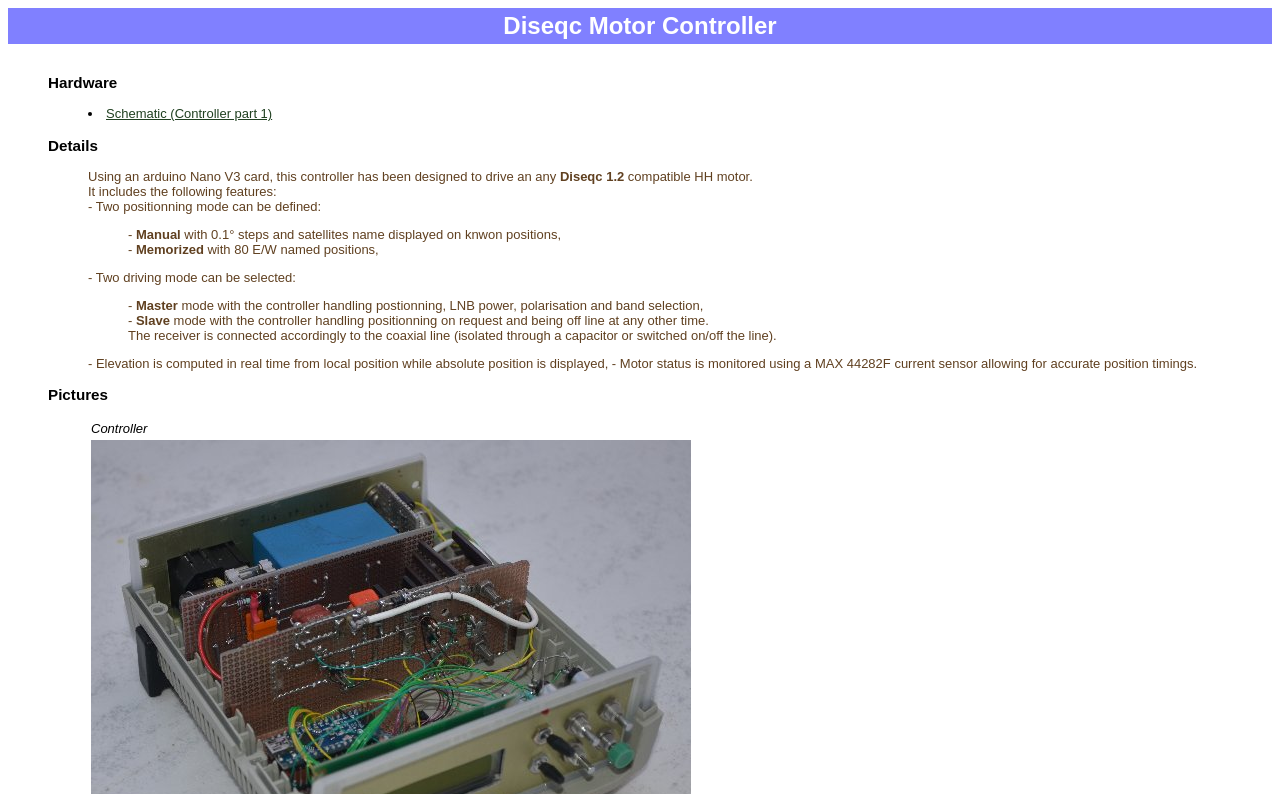What is the name of the Arduino card used in the controller?
Please provide a detailed and thorough answer to the question.

The webpage mentions that the controller is designed using an Arduino Nano V3 card. This information can be found in the section describing the details of the controller.